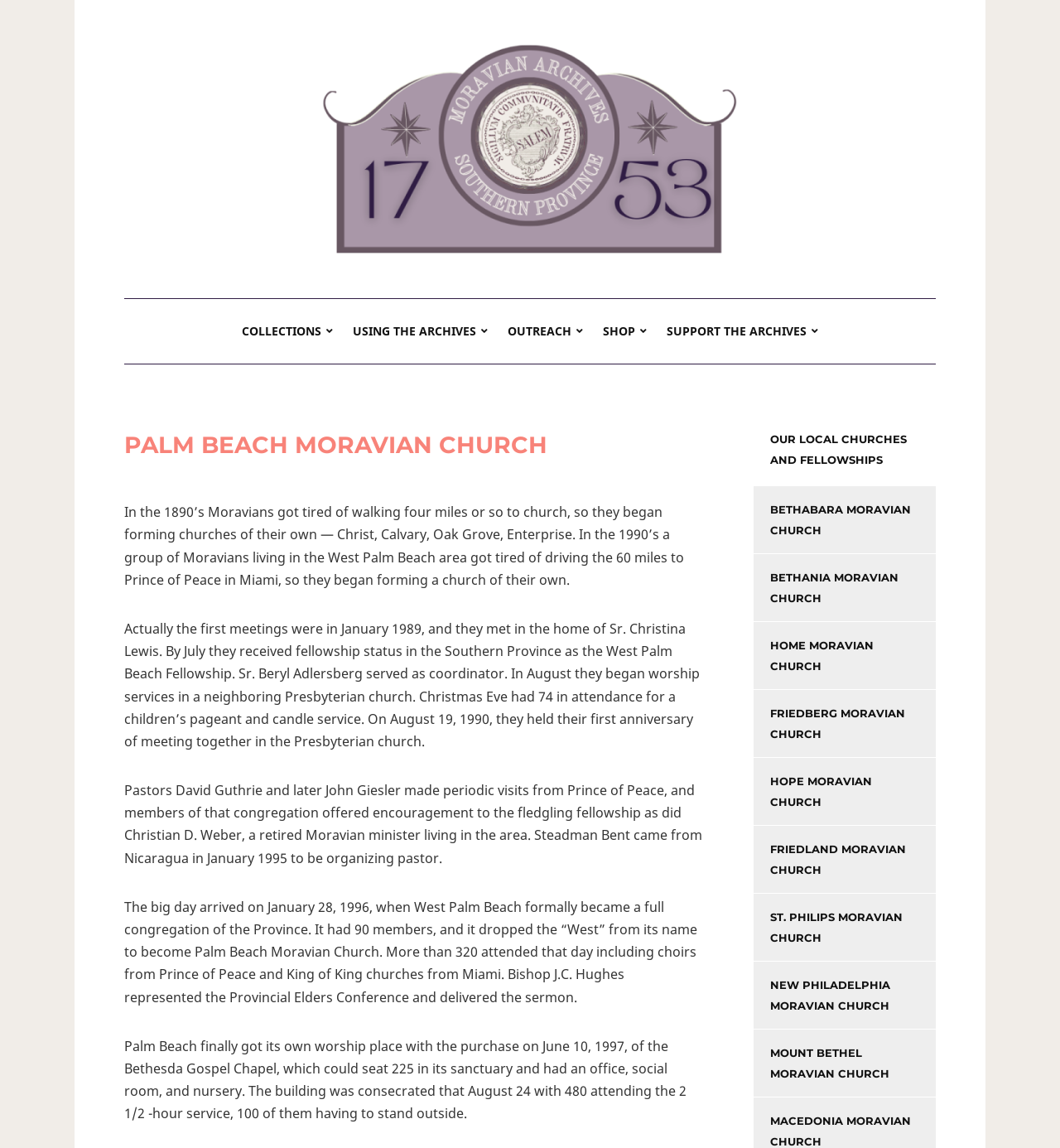What is the name of the church mentioned in the first paragraph?
Provide a detailed and extensive answer to the question.

I read the first paragraph and found the name of the church mentioned, which is Palm Beach Moravian Church.